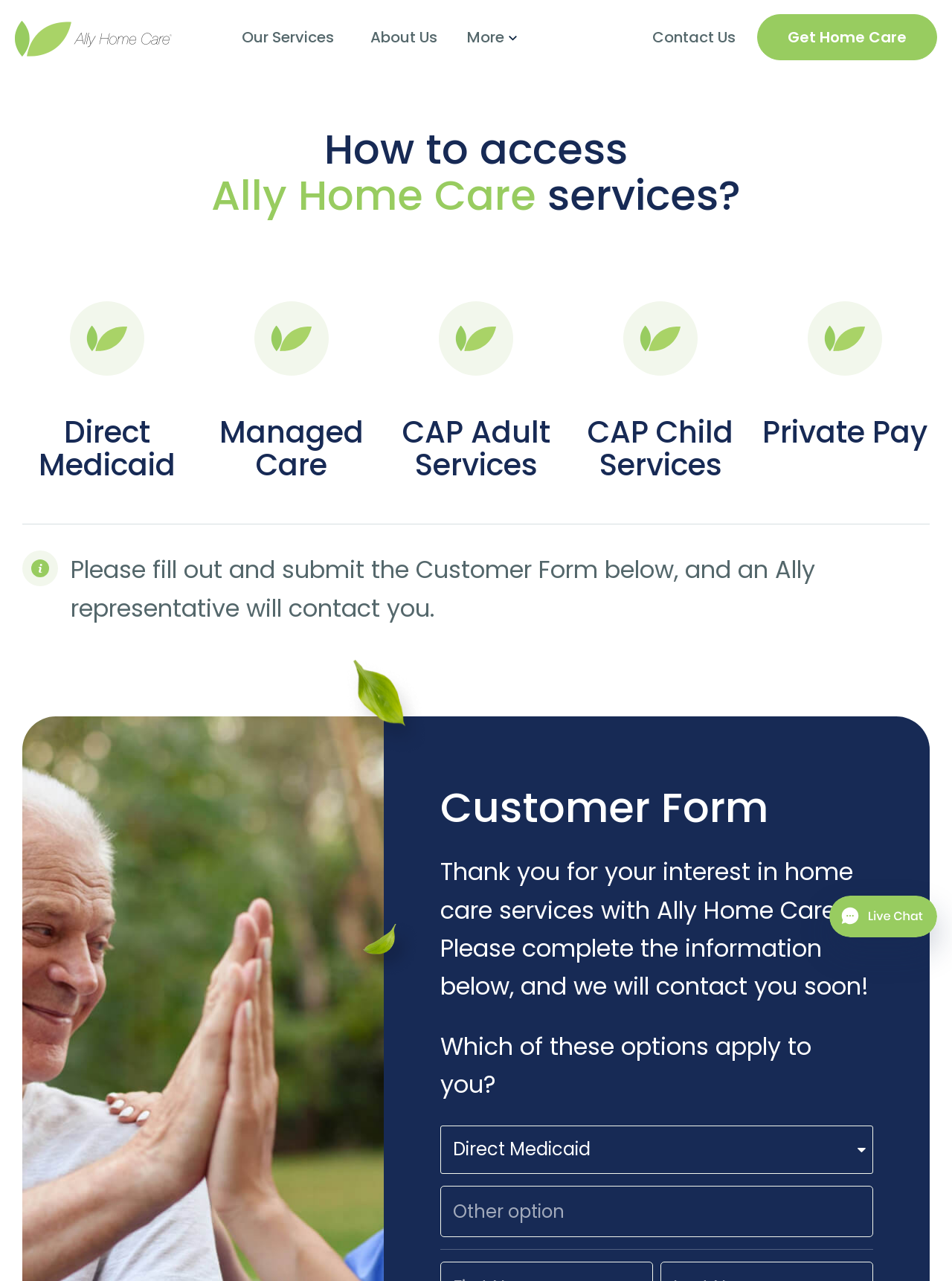Point out the bounding box coordinates of the section to click in order to follow this instruction: "Select an option from the 'Choose option' combobox".

[0.462, 0.879, 0.917, 0.916]